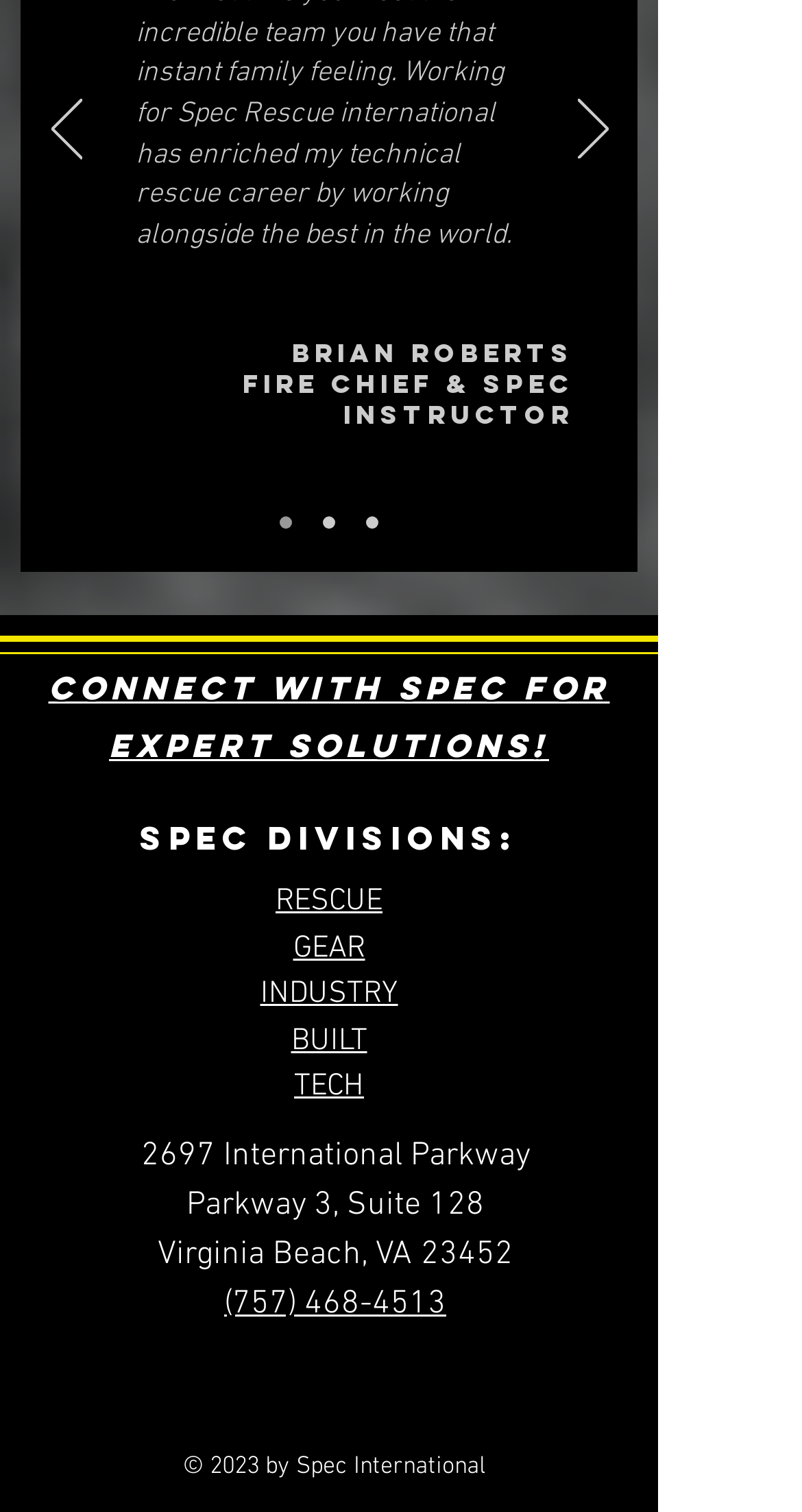Given the element description, predict the bounding box coordinates in the format (top-left x, top-left y, bottom-right x, bottom-right y), using floating point numbers between 0 and 1: (757) 468-4513

[0.279, 0.848, 0.556, 0.876]